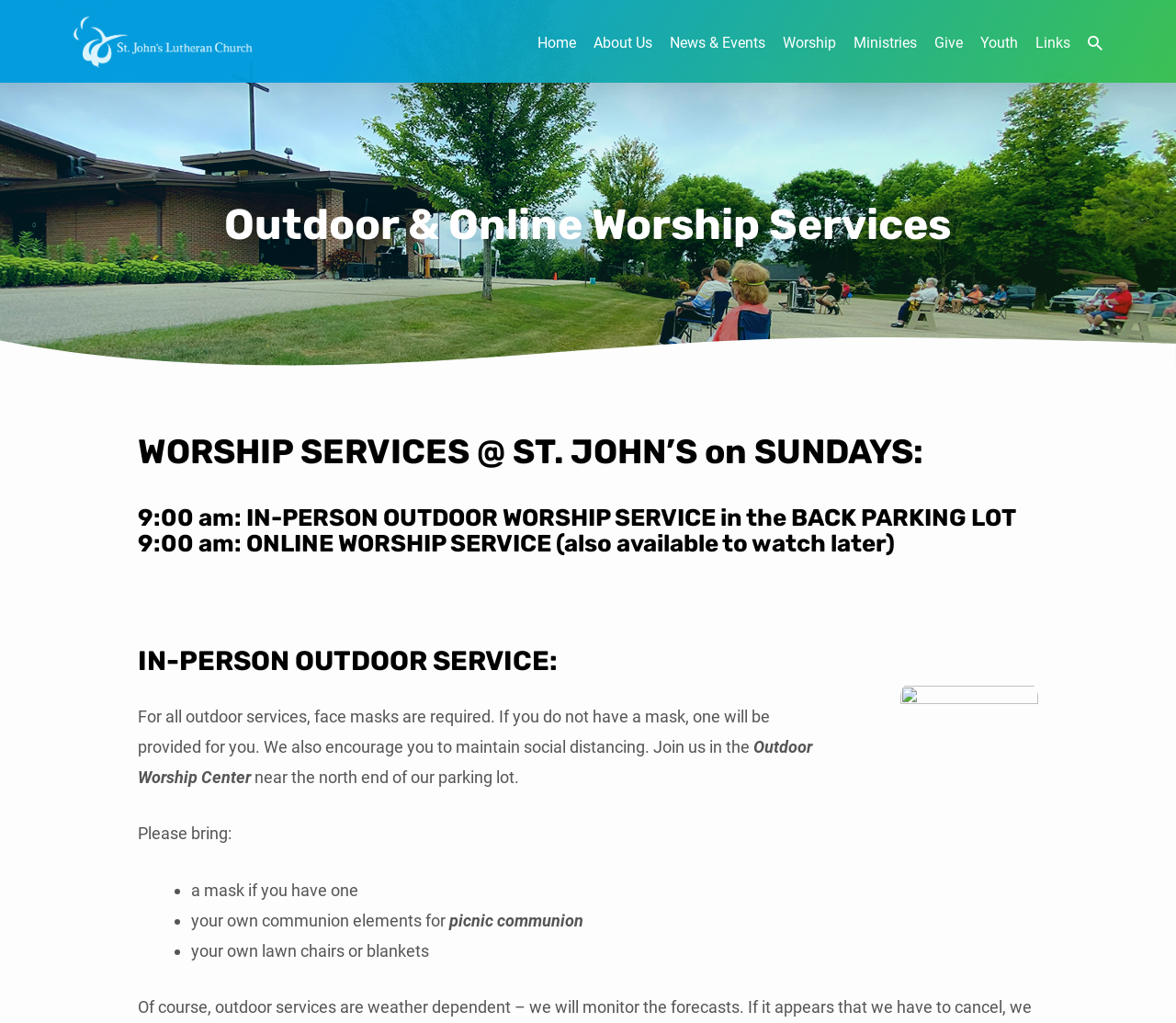Identify the coordinates of the bounding box for the element that must be clicked to accomplish the instruction: "Visit the St. John's Lutheran Church website".

[0.06, 0.014, 0.217, 0.068]